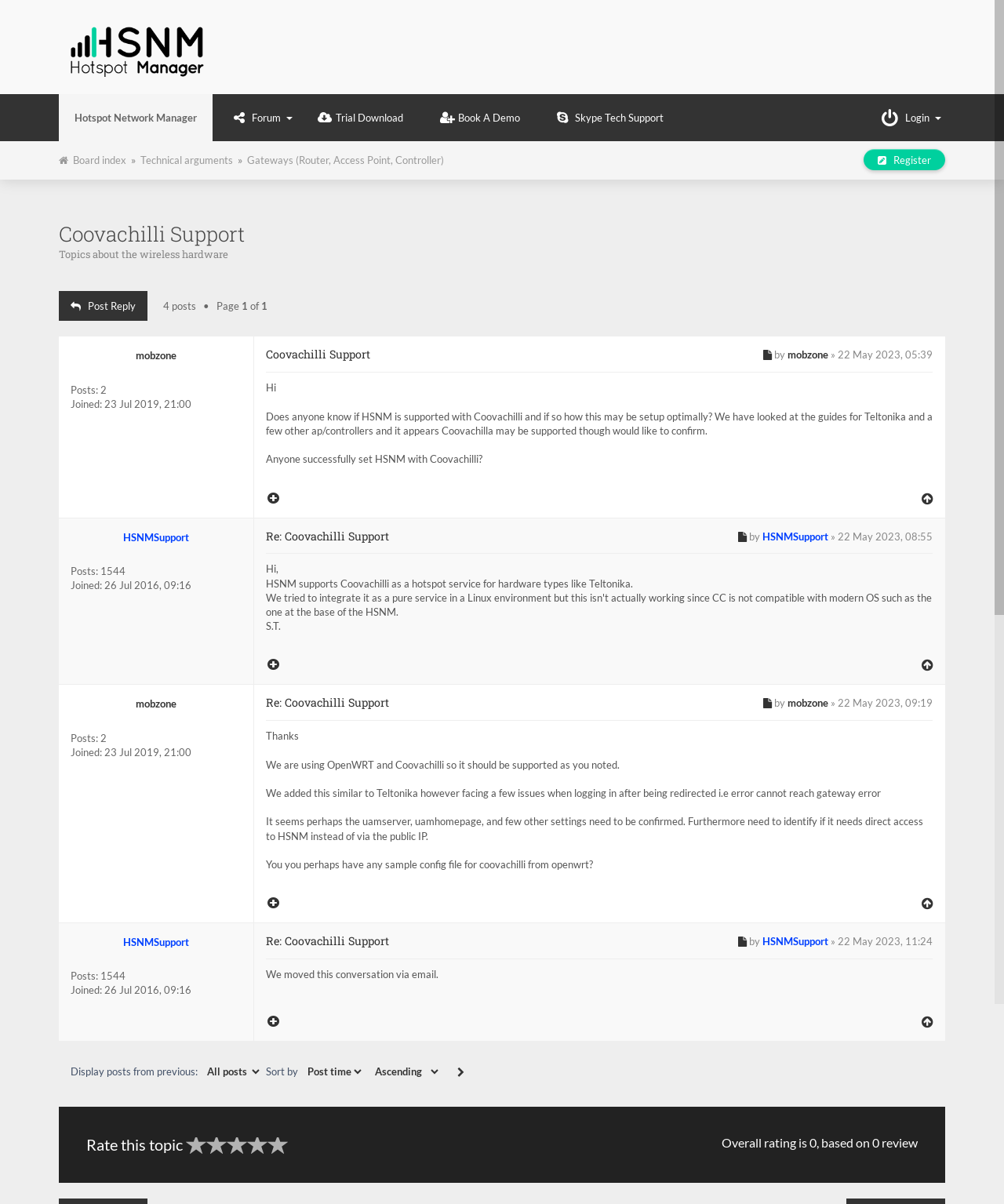What is the name of the forum?
Give a detailed response to the question by analyzing the screenshot.

The question can be answered by looking at the heading element with the text 'HSNM Forum' at the top of the webpage, which indicates the name of the forum.